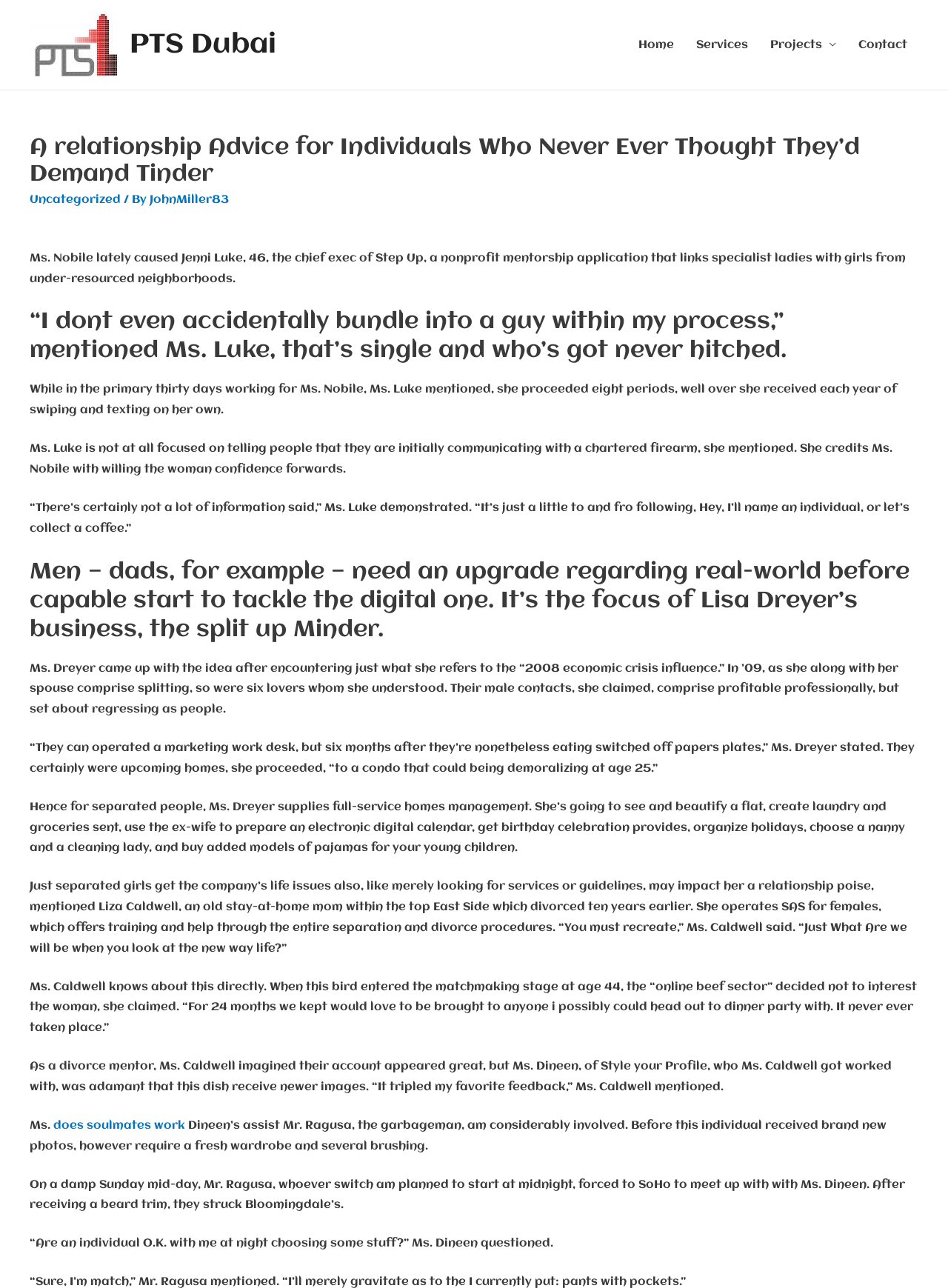Show the bounding box coordinates of the element that should be clicked to complete the task: "Click the 'Contact' link".

[0.894, 0.018, 0.969, 0.052]